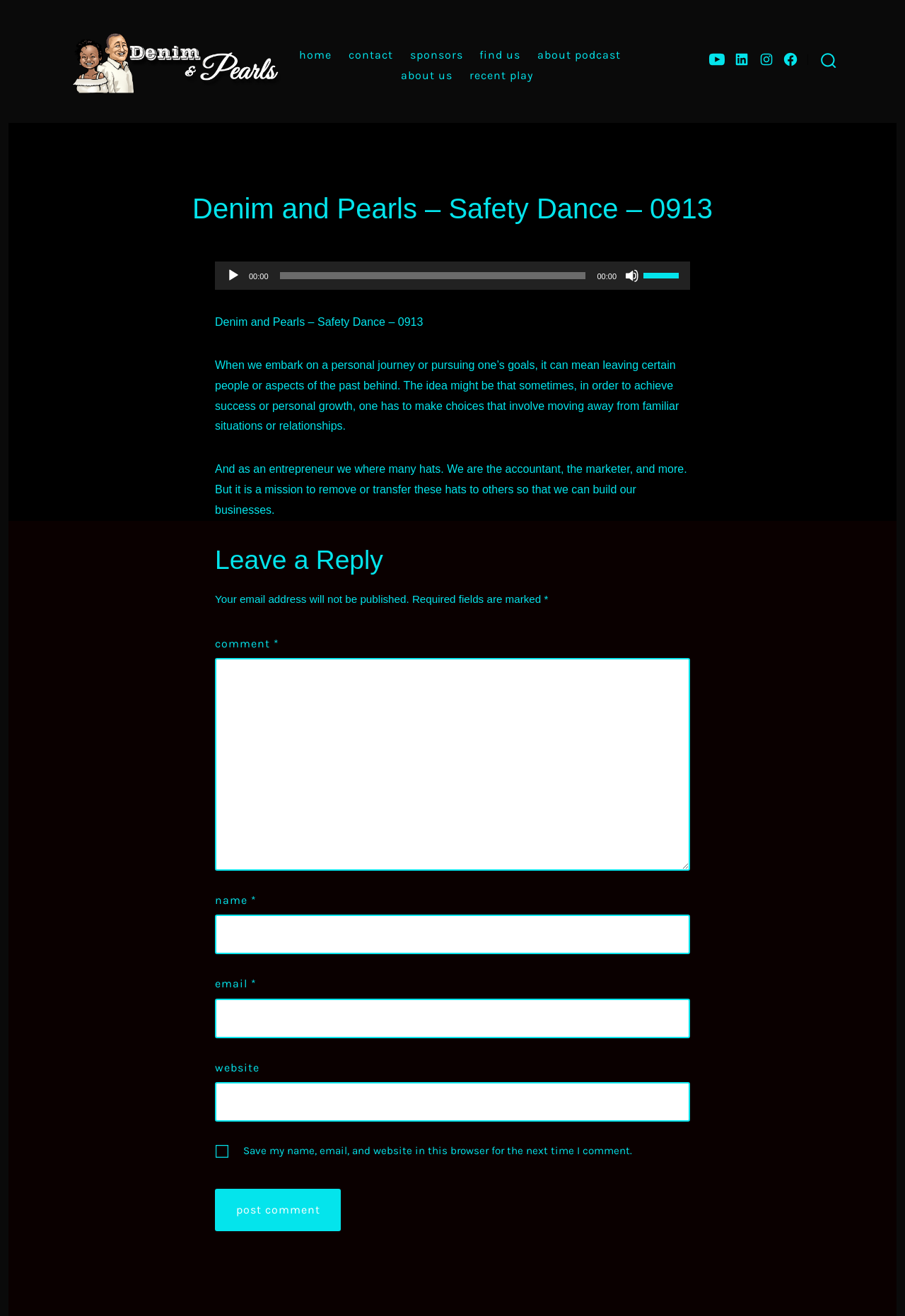Using the provided element description, identify the bounding box coordinates as (top-left x, top-left y, bottom-right x, bottom-right y). Ensure all values are between 0 and 1. Description: Search Toggle

[0.898, 0.034, 0.933, 0.06]